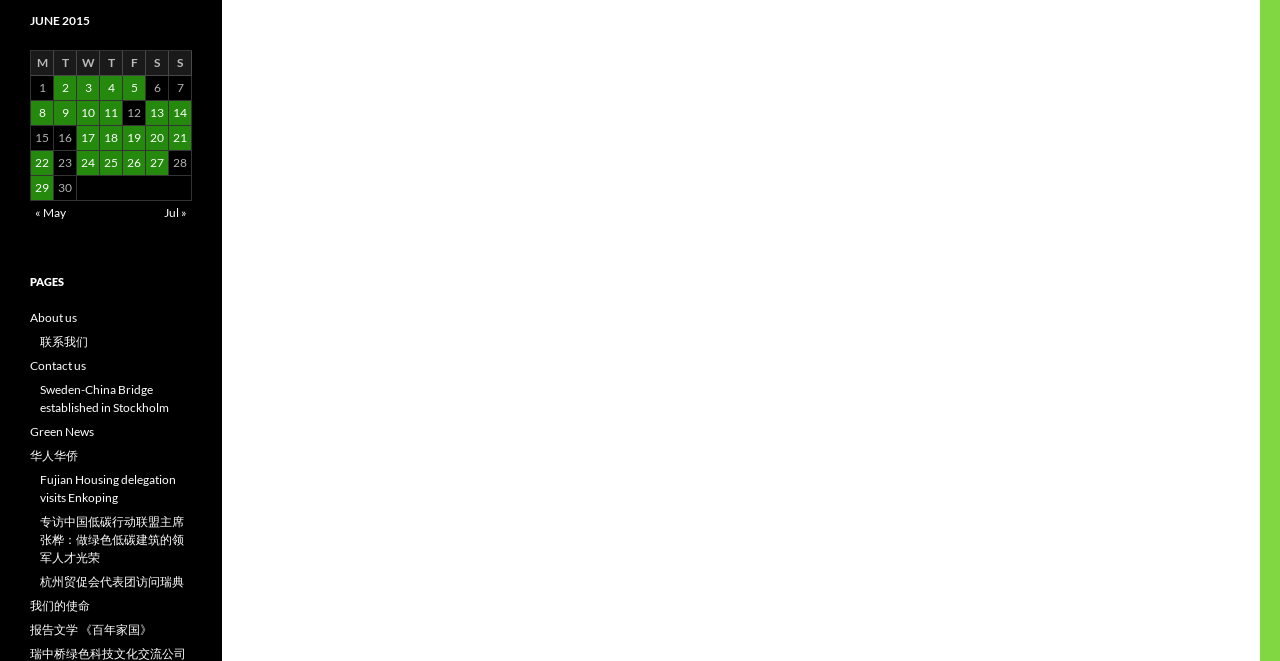Locate the UI element described by 11 and provide its bounding box coordinates. Use the format (top-left x, top-left y, bottom-right x, bottom-right y) with all values as floating point numbers between 0 and 1.

[0.078, 0.152, 0.095, 0.188]